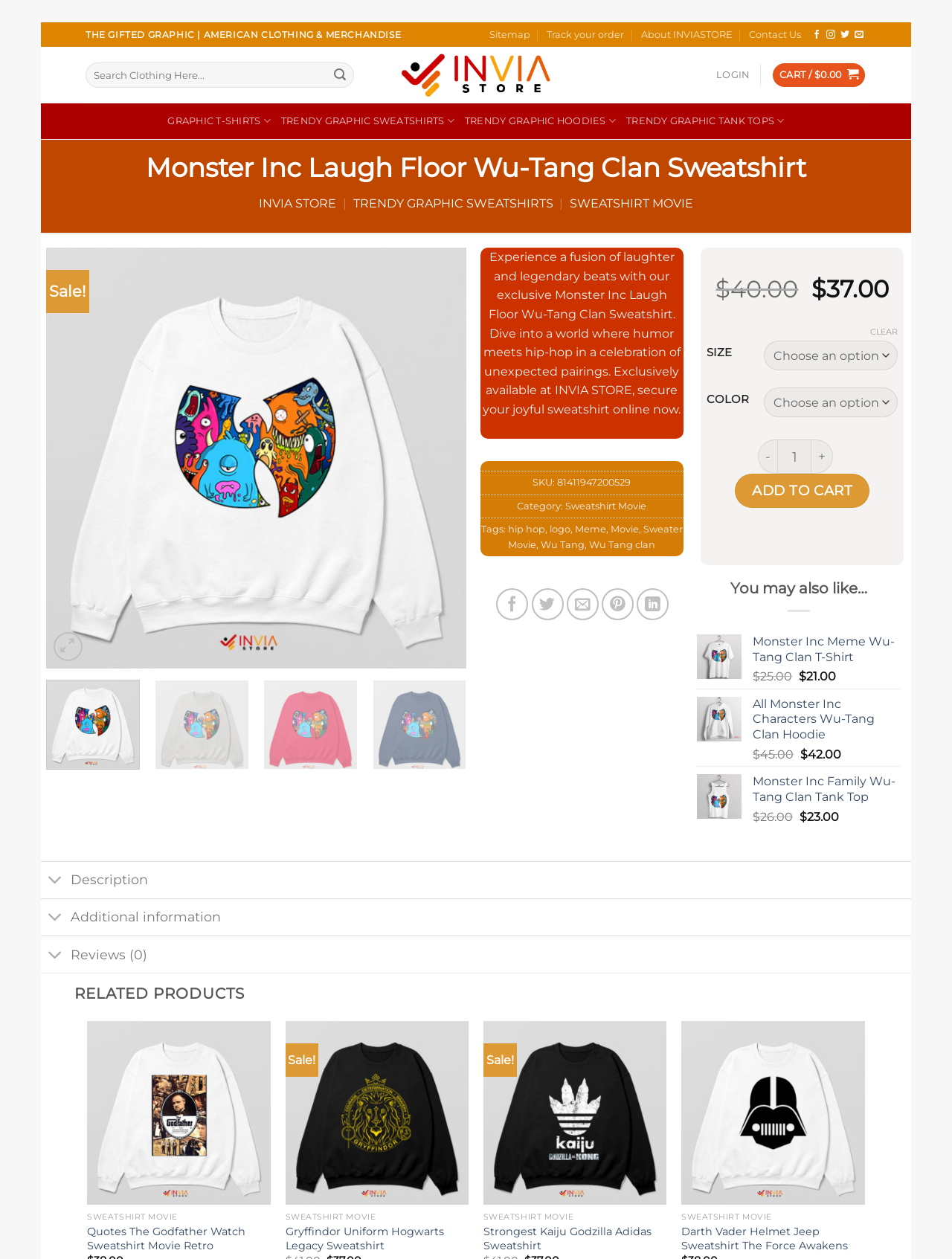Please specify the bounding box coordinates of the area that should be clicked to accomplish the following instruction: "Add to cart". The coordinates should consist of four float numbers between 0 and 1, i.e., [left, top, right, bottom].

[0.772, 0.376, 0.914, 0.404]